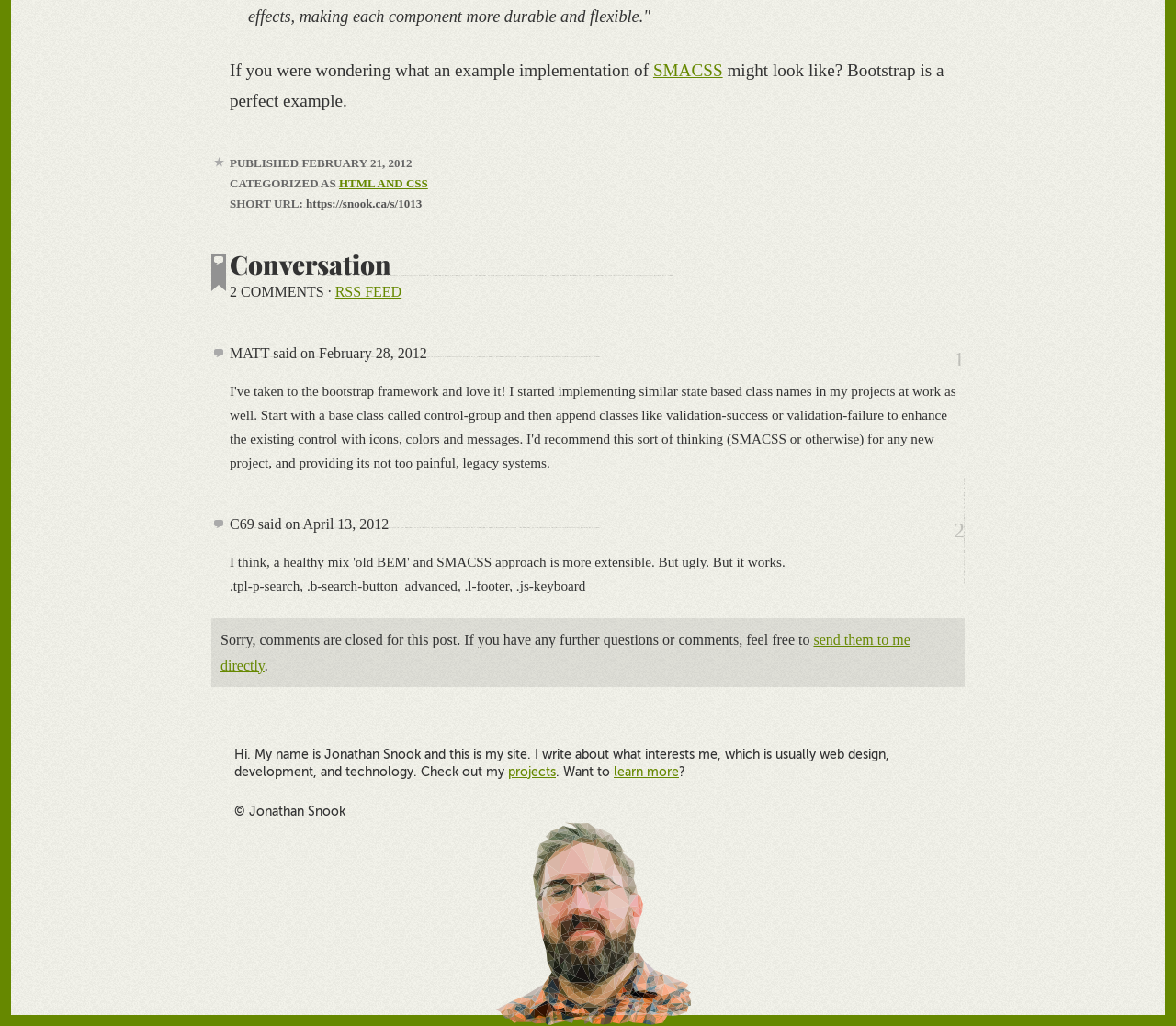Identify the bounding box of the UI element that matches this description: "learn more".

[0.522, 0.744, 0.577, 0.759]